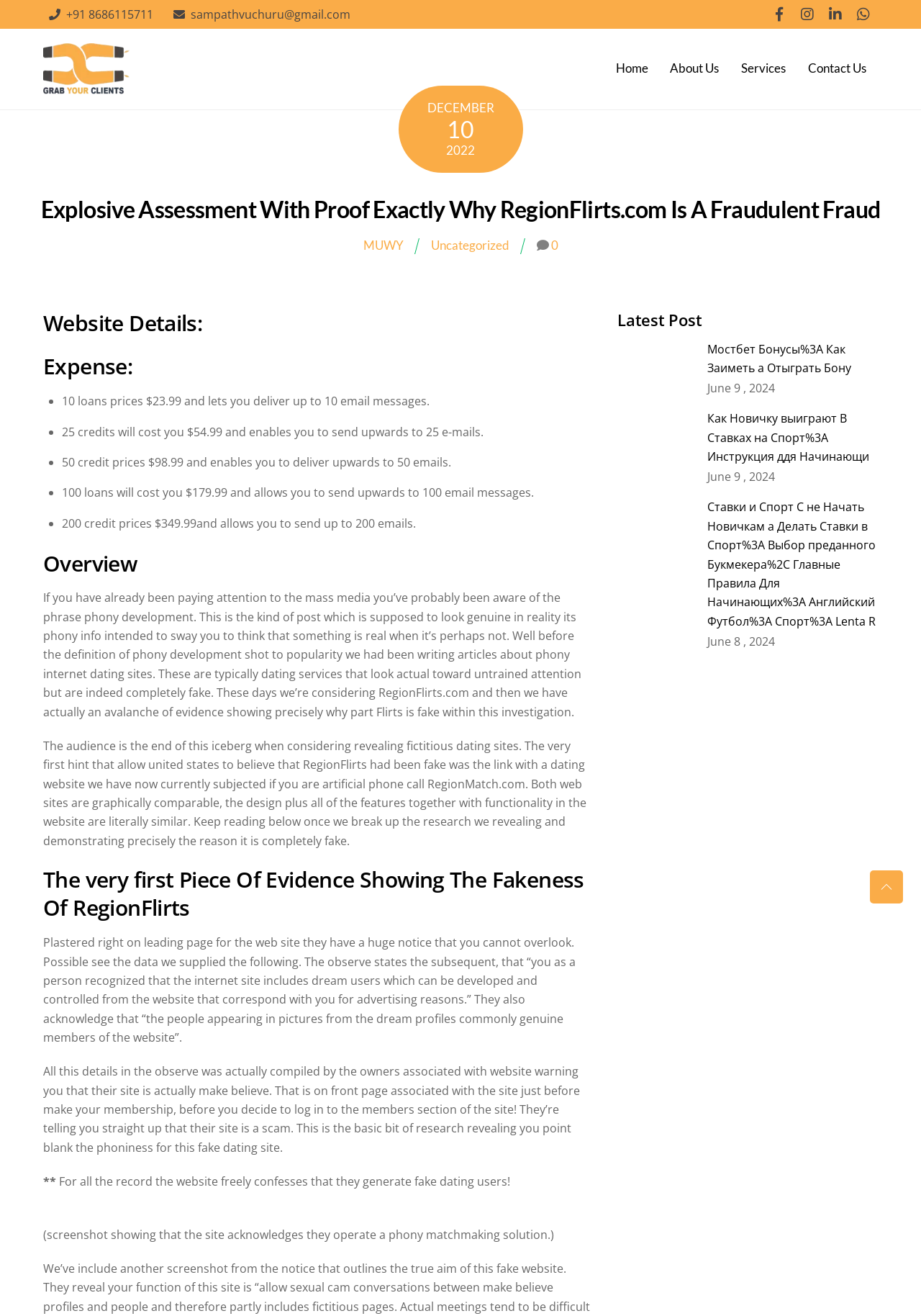Show me the bounding box coordinates of the clickable region to achieve the task as per the instruction: "click the 'Home' link".

[0.669, 0.044, 0.704, 0.061]